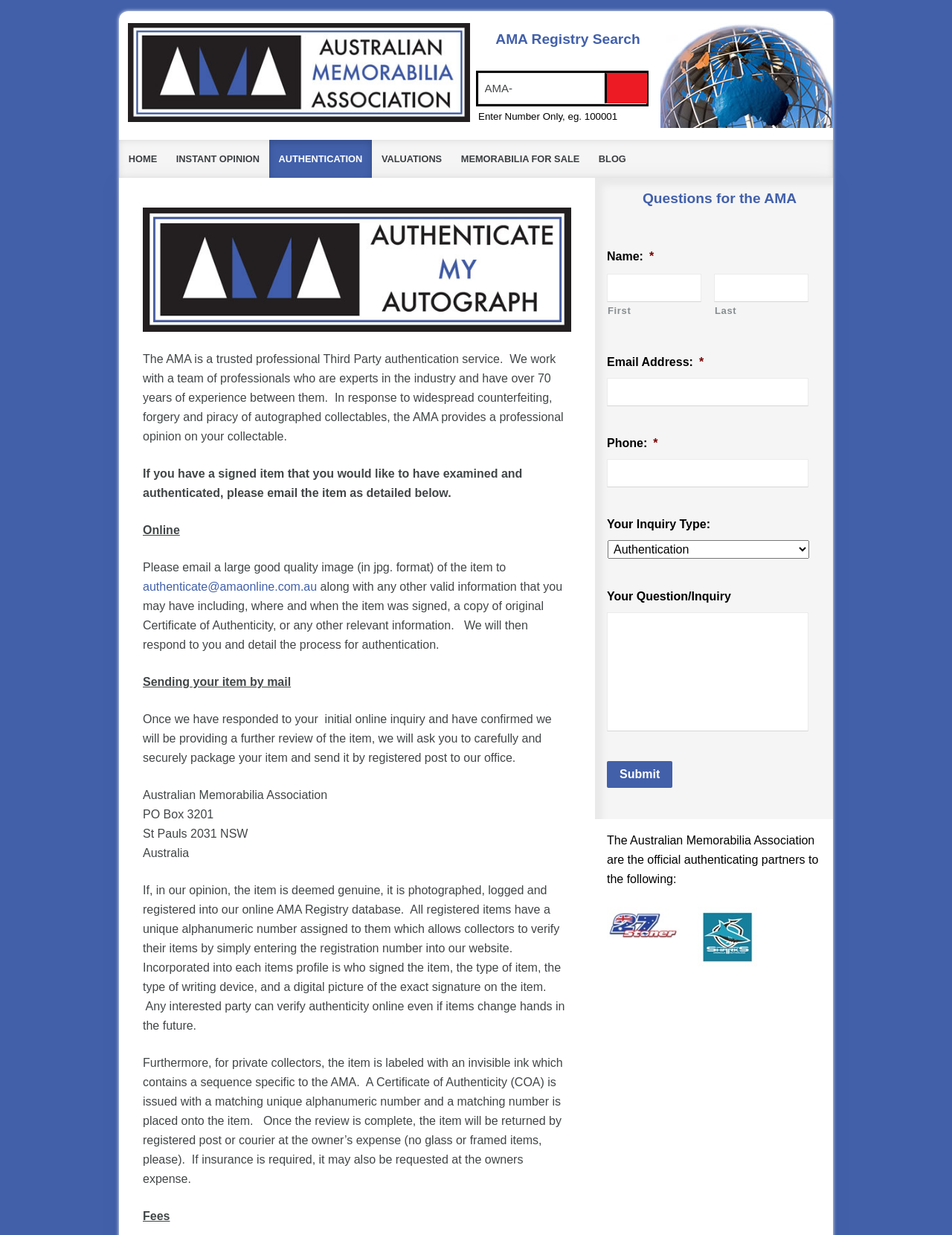What information is included in an item's profile?
Answer the question with detailed information derived from the image.

When an item is registered into the AMA Registry database, its profile includes information such as who signed the item, the type of item, the type of writing device, and a digital picture of the exact signature on the item.